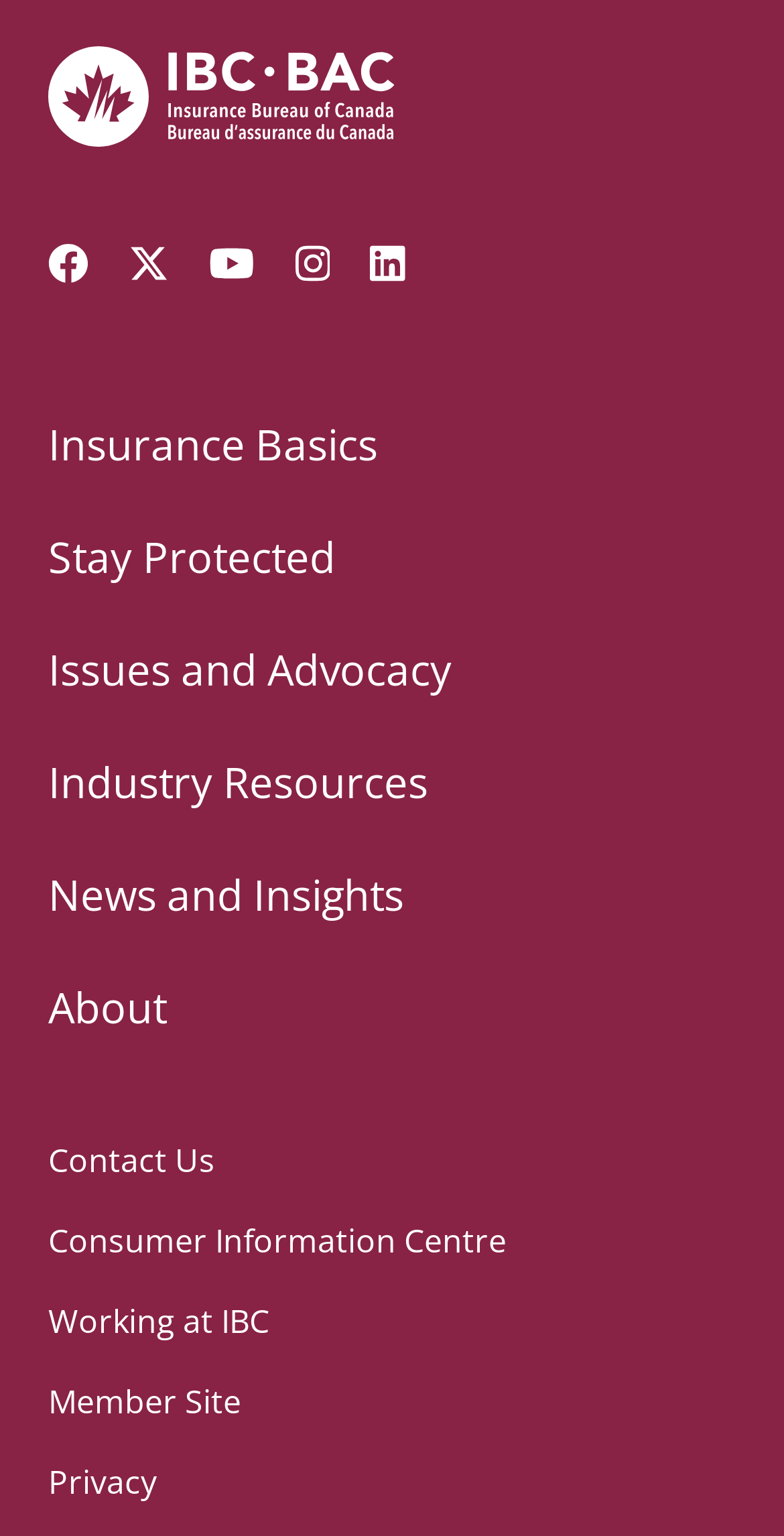Determine the bounding box coordinates of the clickable element necessary to fulfill the instruction: "Visit our Facebook page". Provide the coordinates as four float numbers within the 0 to 1 range, i.e., [left, top, right, bottom].

[0.062, 0.159, 0.113, 0.185]